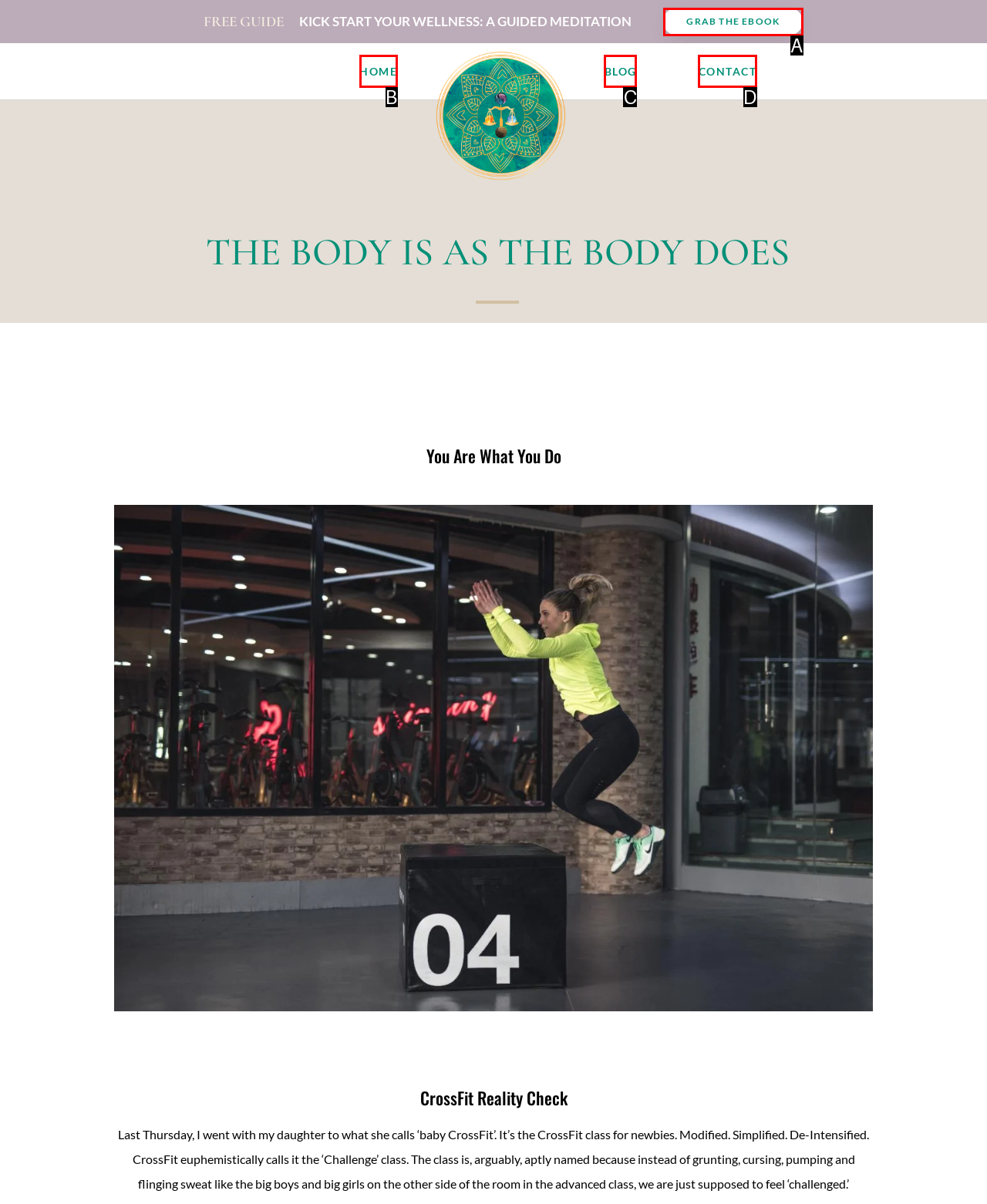Looking at the description: Recent Posts, identify which option is the best match and respond directly with the letter of that option.

None